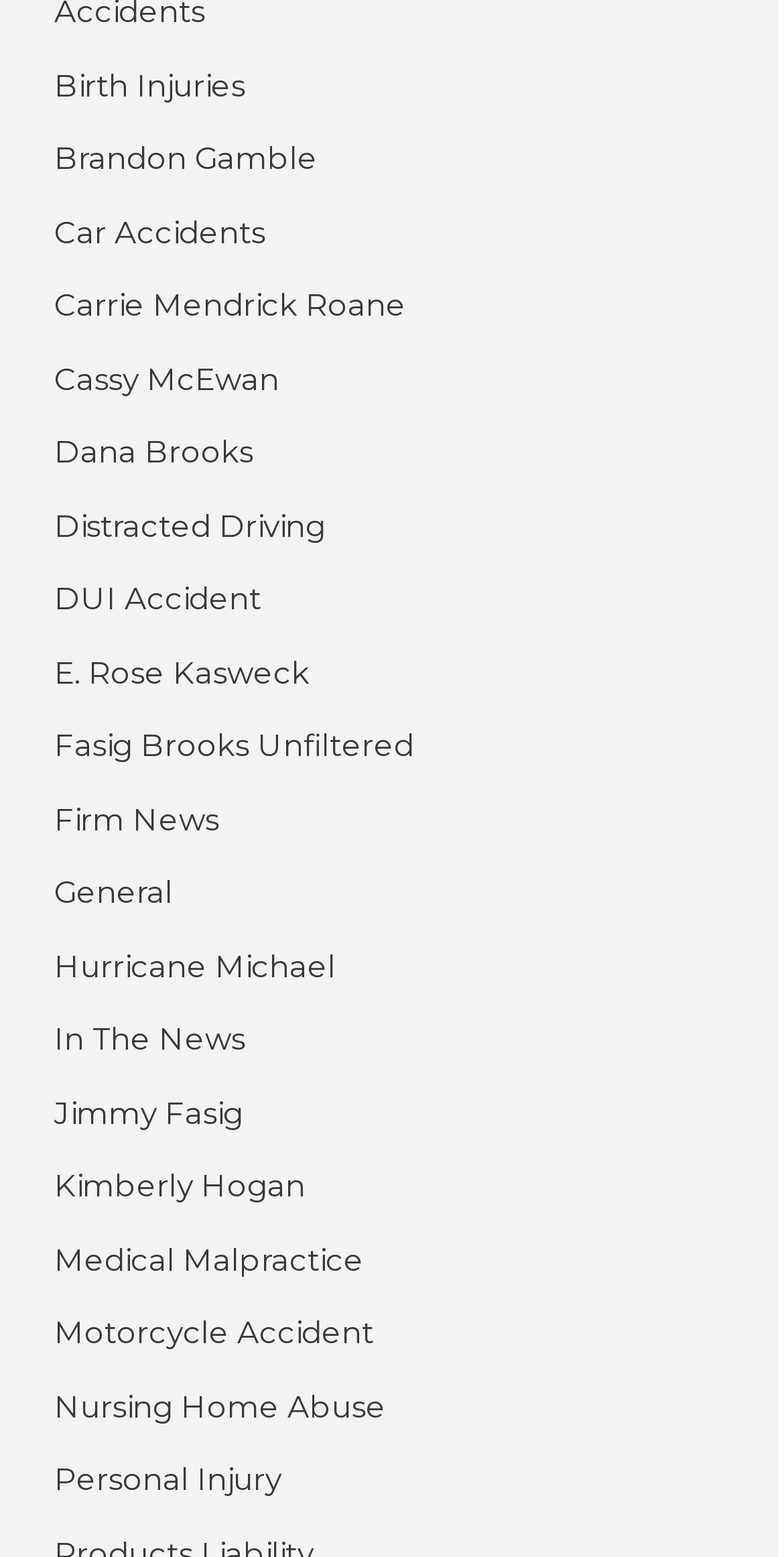Give the bounding box coordinates for the element described by: "General".

[0.069, 0.559, 0.221, 0.588]